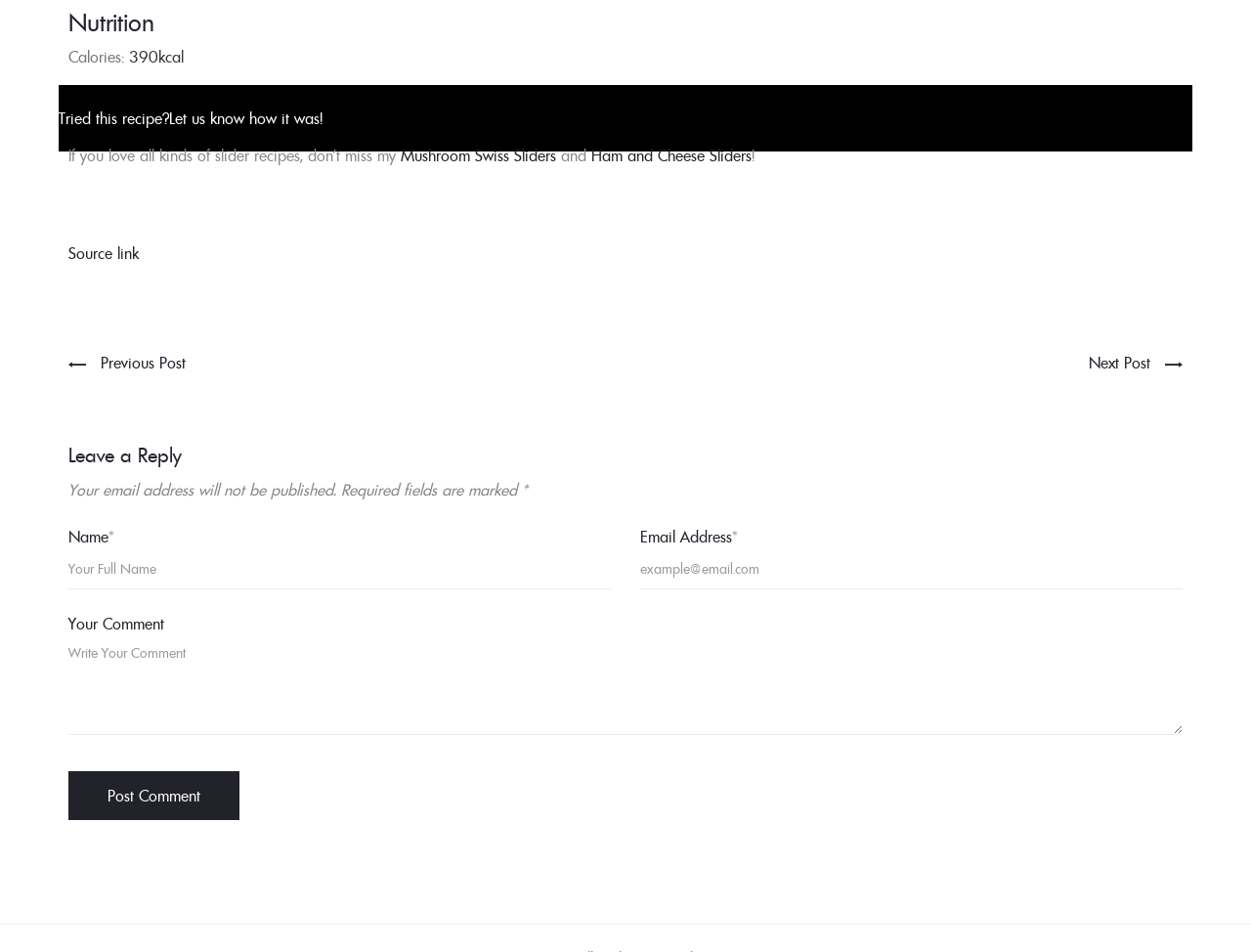What is the calorie count of the recipe?
Please give a well-detailed answer to the question.

The calorie count of the recipe is mentioned in the static text 'Calories:' followed by the value '390' and the unit 'kcal'.